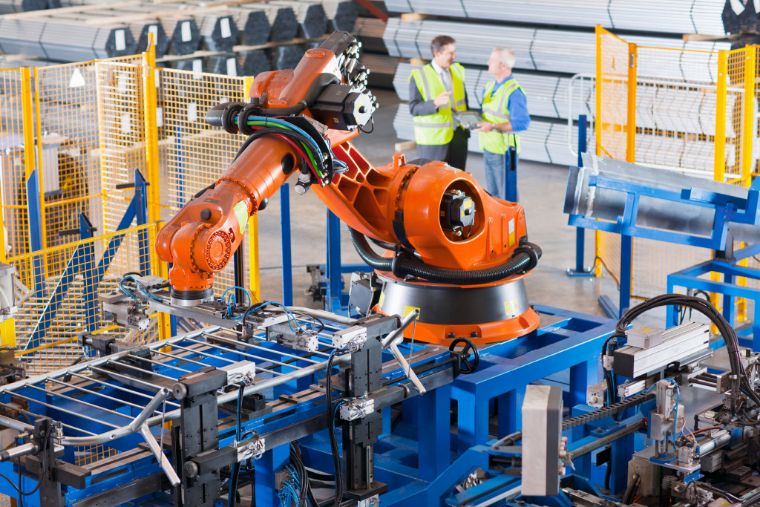Please give a concise answer to this question using a single word or phrase: 
What is the purpose of automation in this manufacturing plant?

Quality control and production optimization